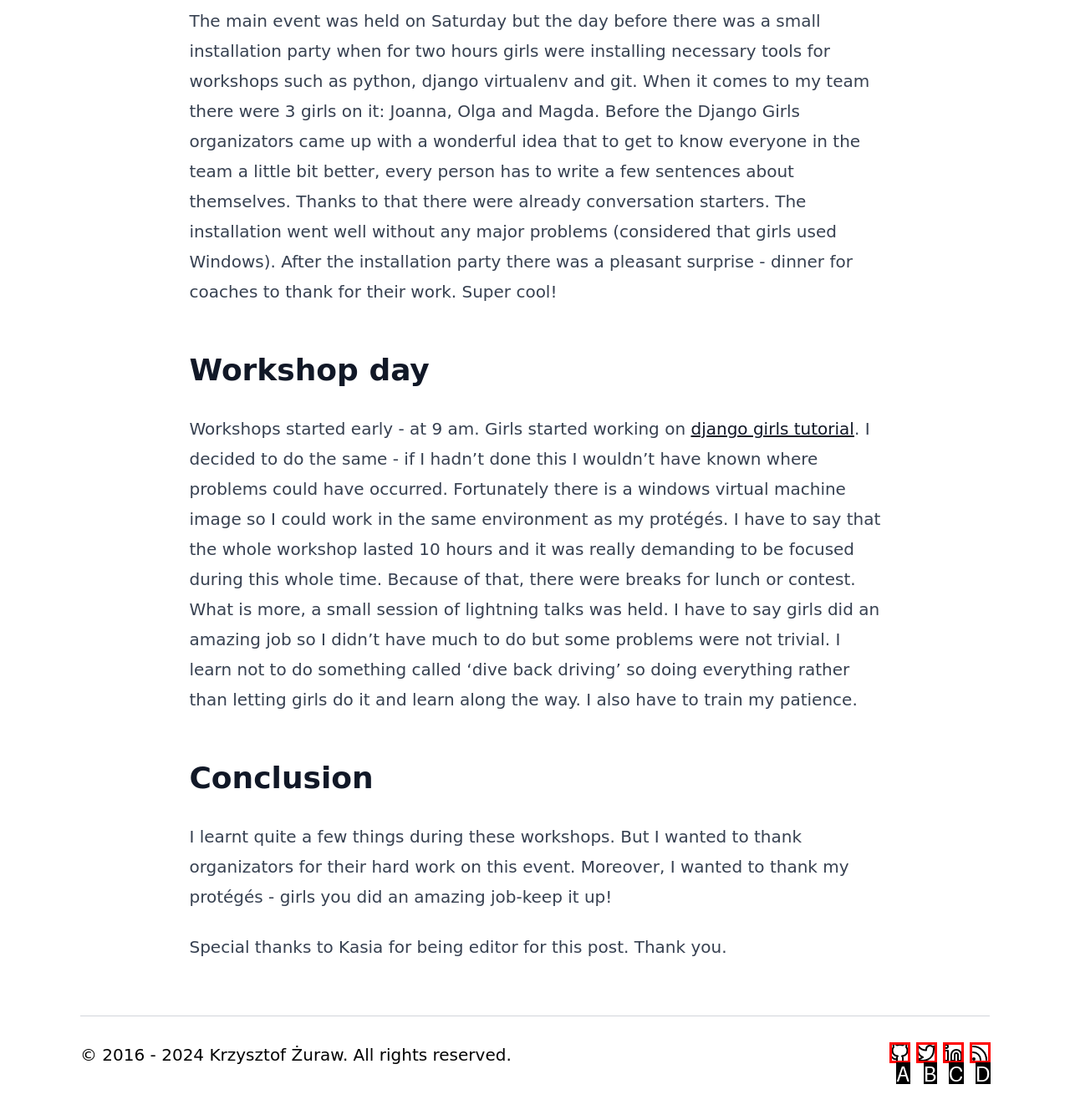Determine which option aligns with the description: aria-label="Twitter". Provide the letter of the chosen option directly.

B